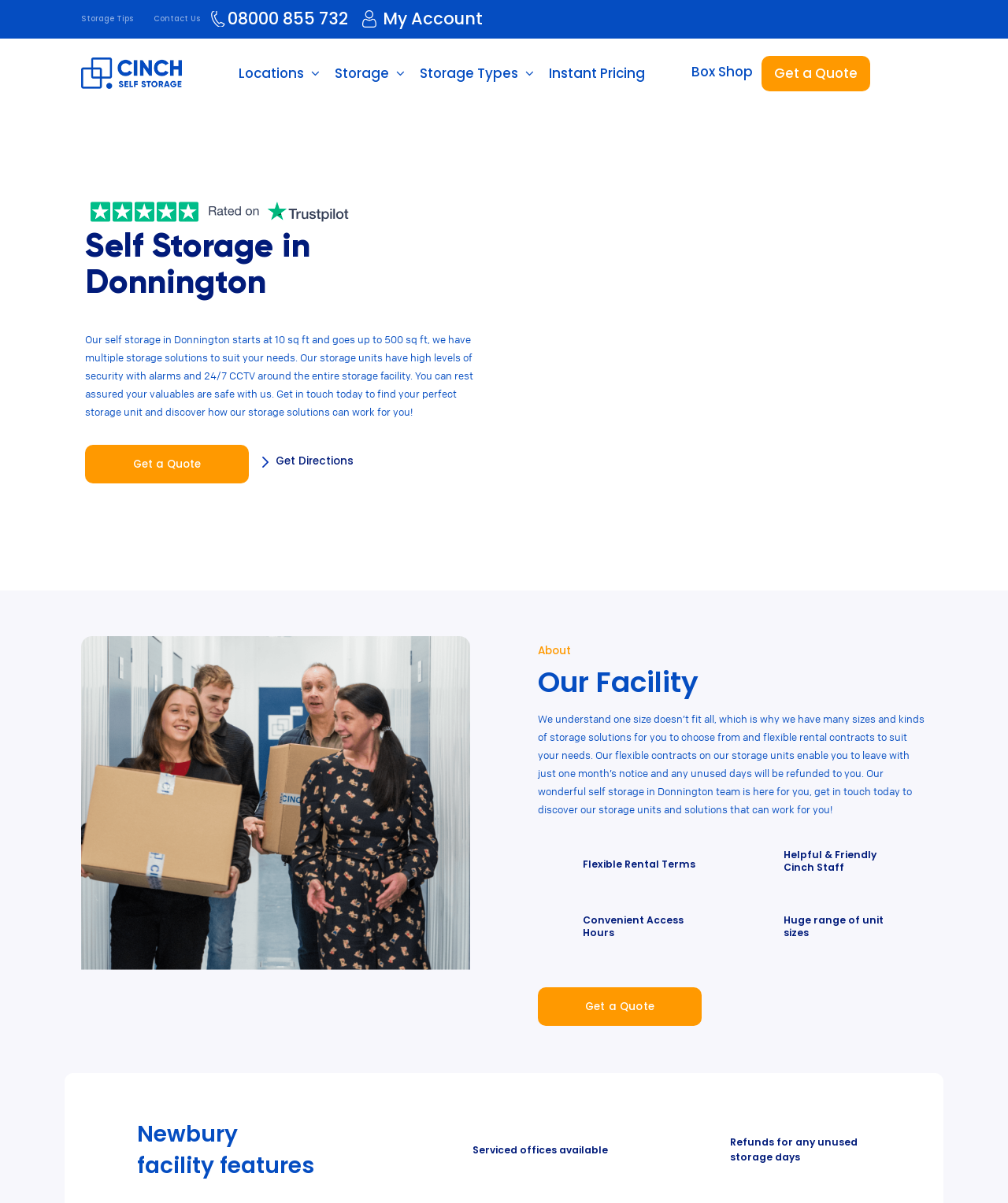What is the size range of storage units offered?
Please provide a comprehensive answer to the question based on the webpage screenshot.

According to the webpage, the storage units offered range in size from 10 square feet to 500 square feet, catering to a variety of customer needs.